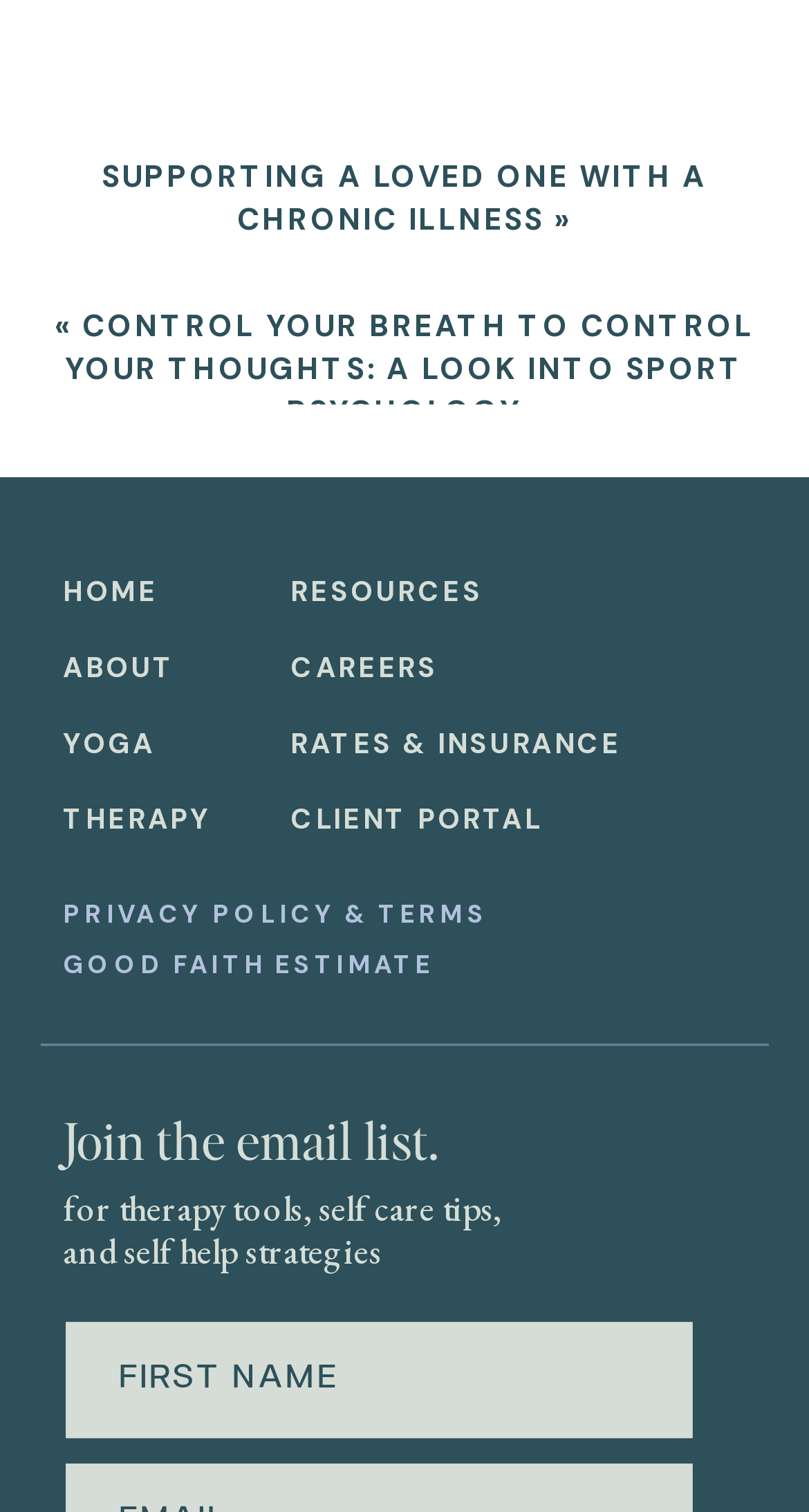Point out the bounding box coordinates of the section to click in order to follow this instruction: "Click on PRIVACY POLICY & TERMS".

[0.078, 0.593, 0.612, 0.618]